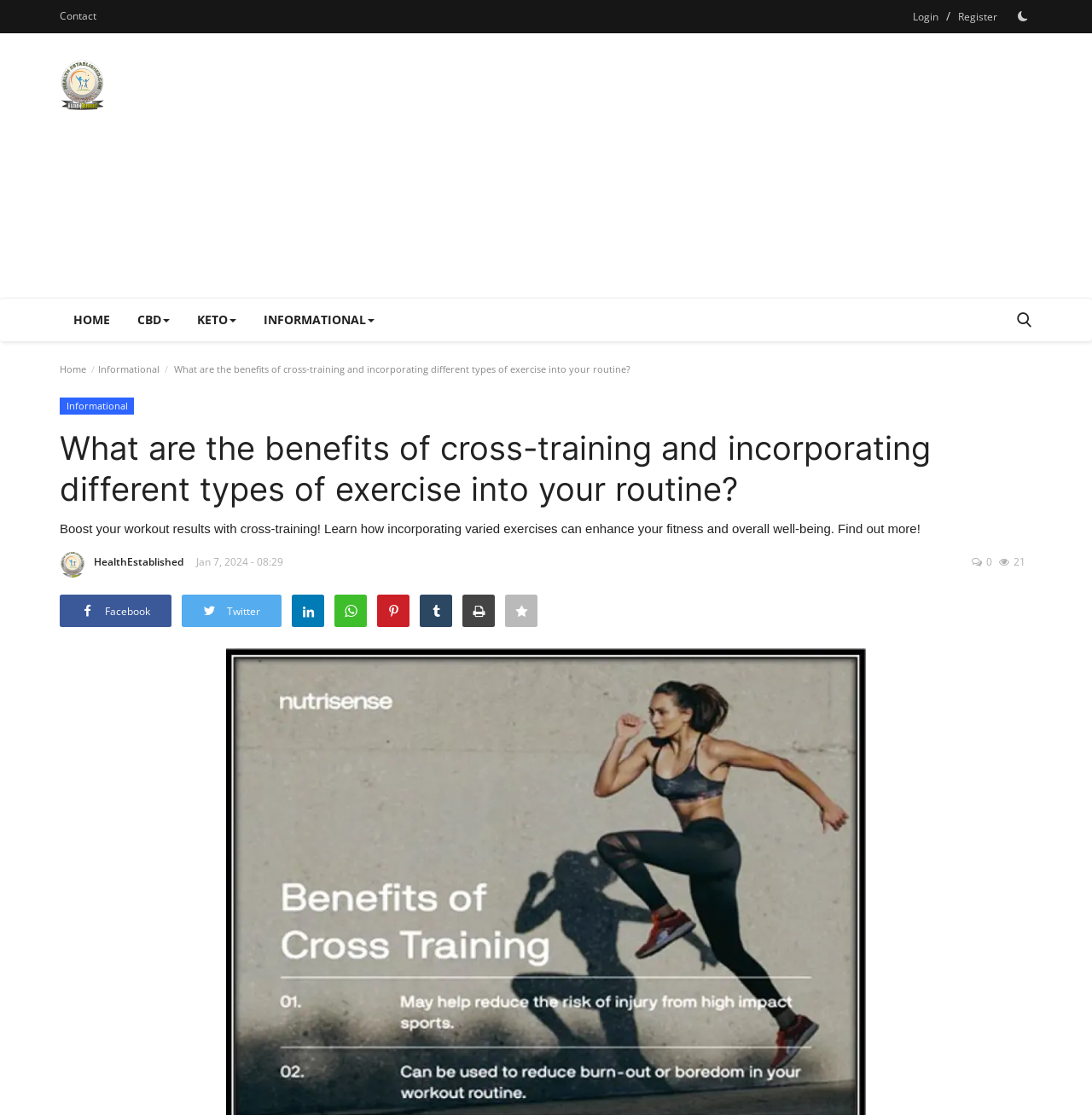How many social media links are present?
From the screenshot, provide a brief answer in one word or phrase.

7